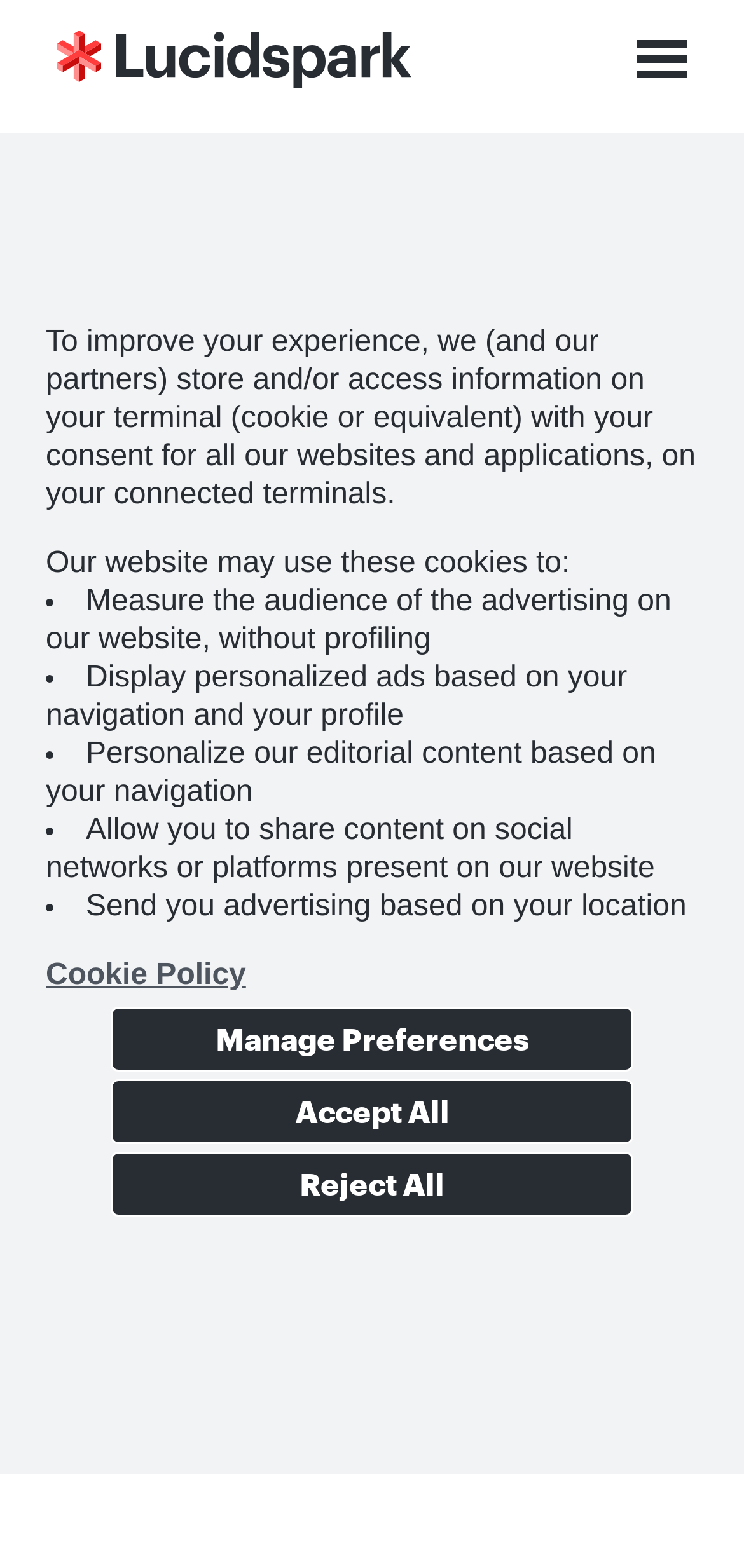Answer with a single word or phrase: 
What is the purpose of the cookie consent banner?

To store information on your terminal